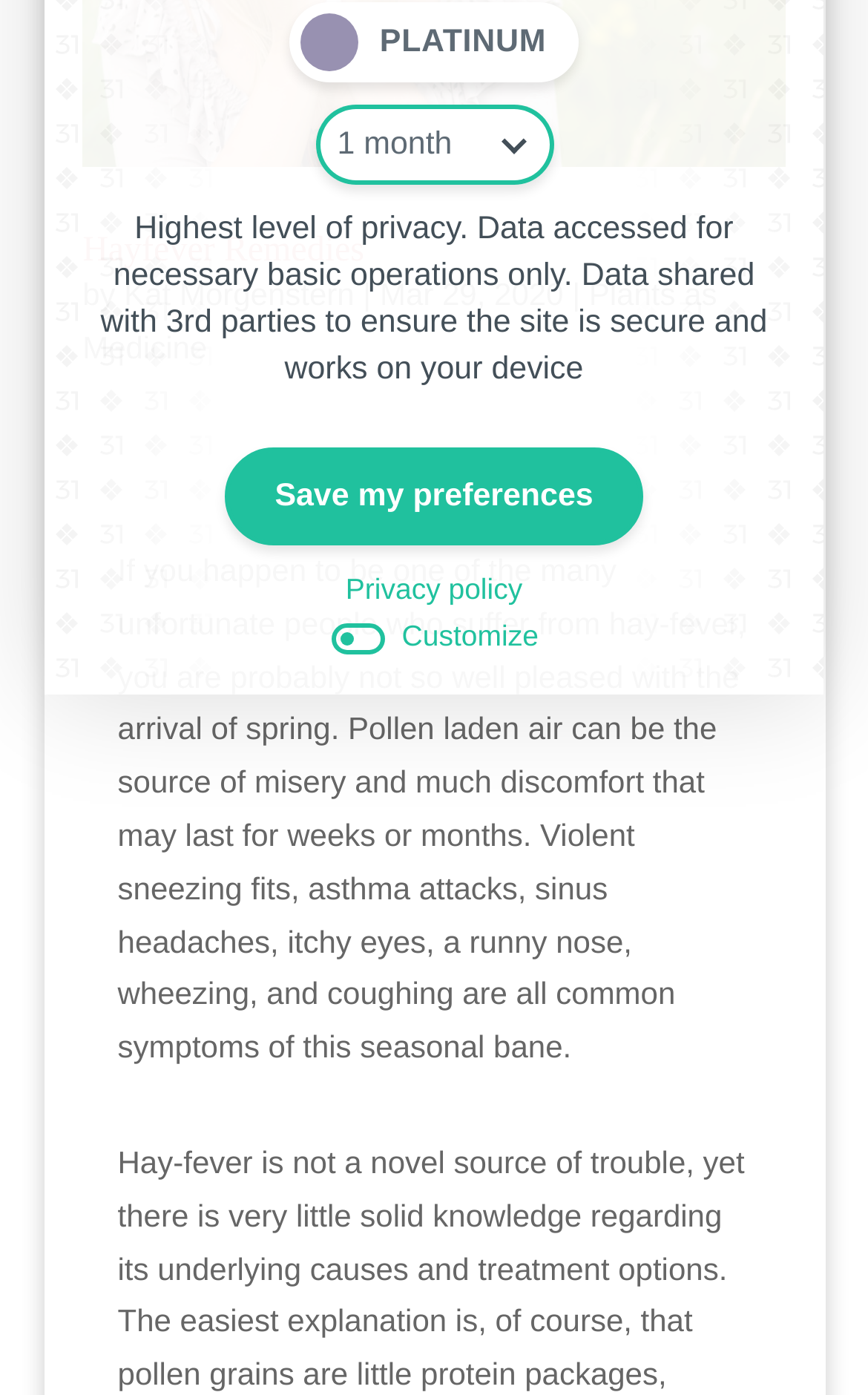Provide the bounding box coordinates for the UI element that is described as: "Customize".

[0.38, 0.441, 0.62, 0.474]